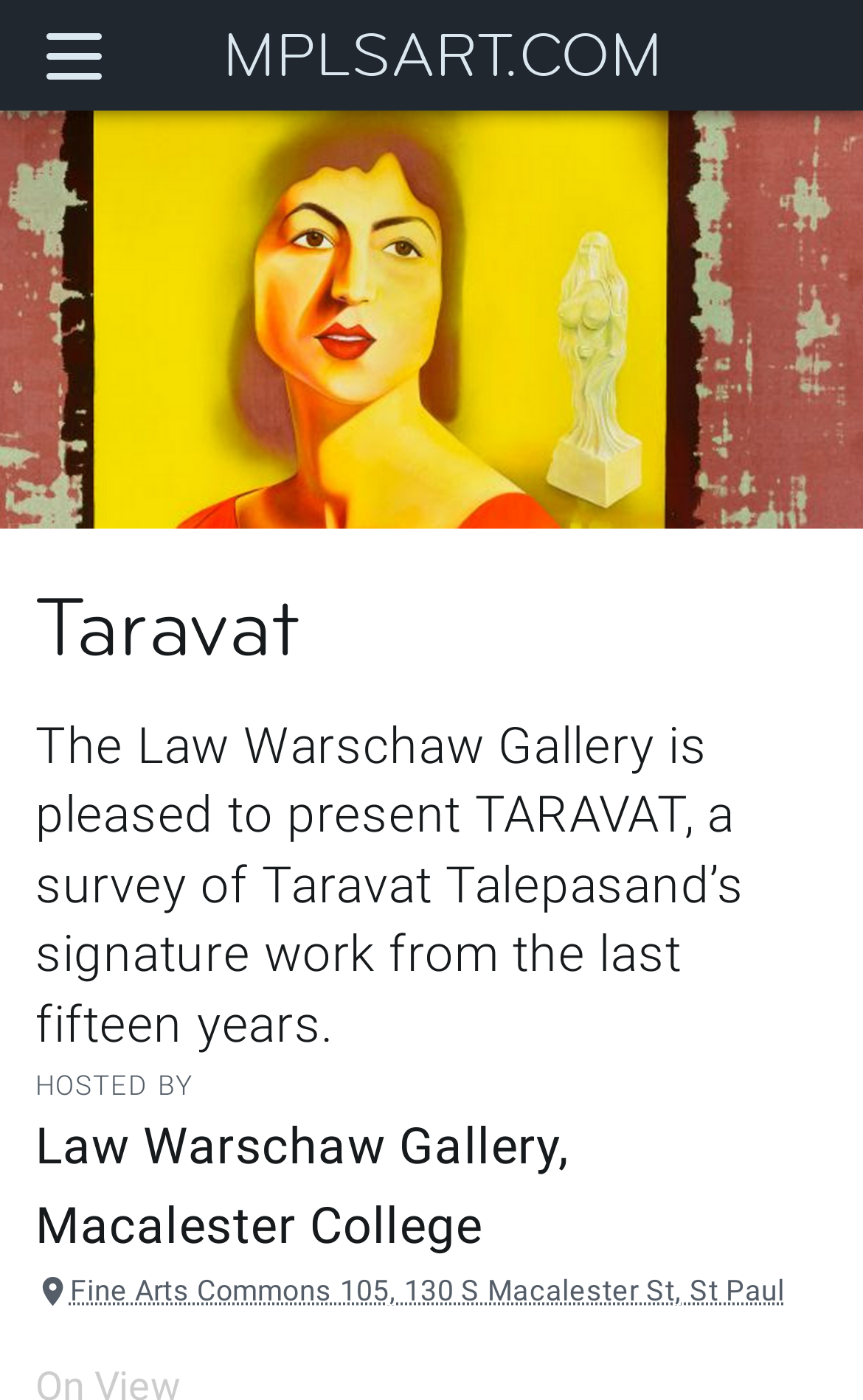What is the title of the exhibition?
Examine the webpage screenshot and provide an in-depth answer to the question.

I found the answer by looking at the heading 'Taravat' and the image with the same name, which suggests that 'Taravat' is the title of the exhibition.